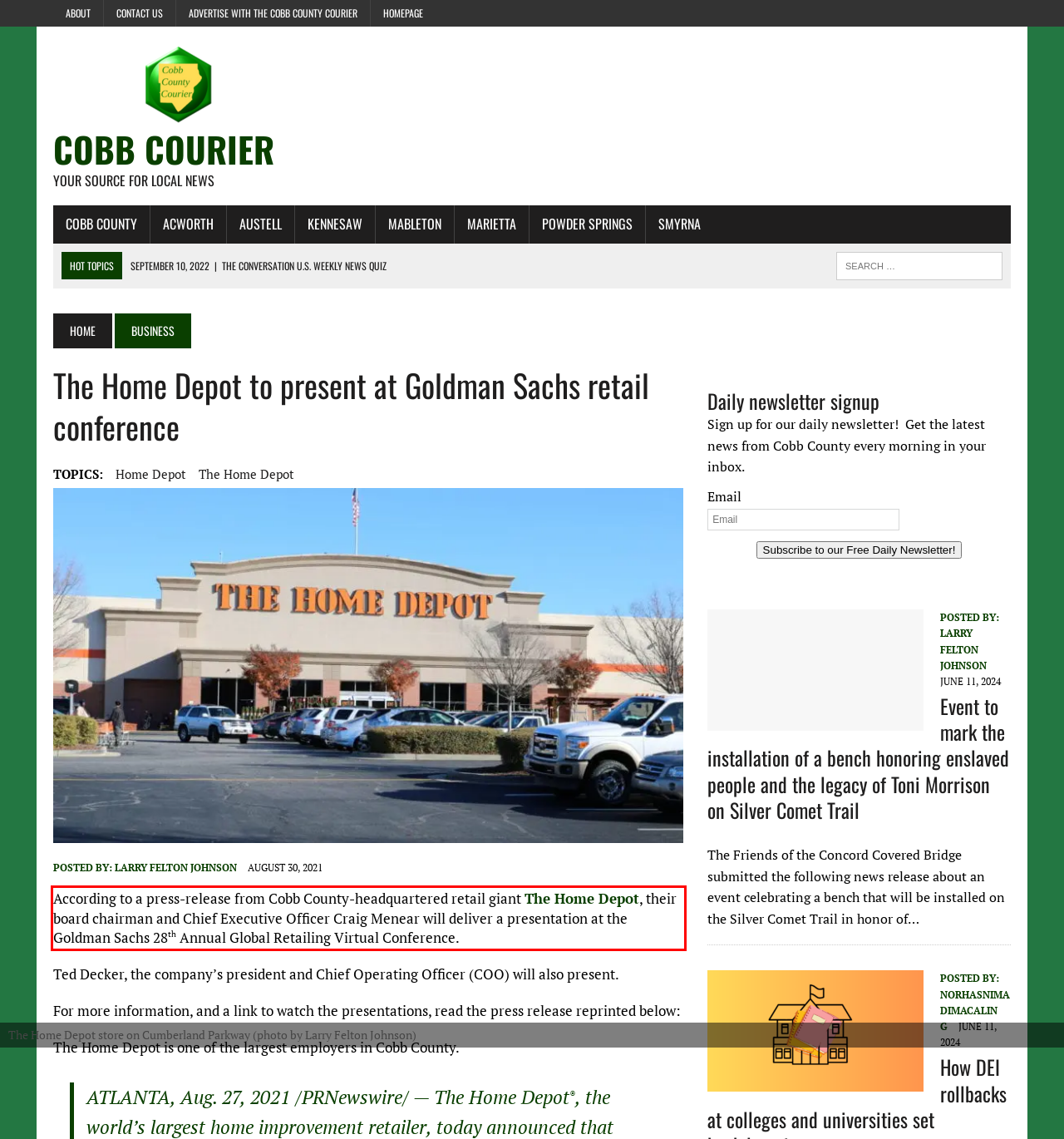You are provided with a screenshot of a webpage featuring a red rectangle bounding box. Extract the text content within this red bounding box using OCR.

According to a press-release from Cobb County-headquartered retail giant The Home Depot, their board chairman and Chief Executive Officer Craig Menear will deliver a presentation at the Goldman Sachs 28th Annual Global Retailing Virtual Conference.